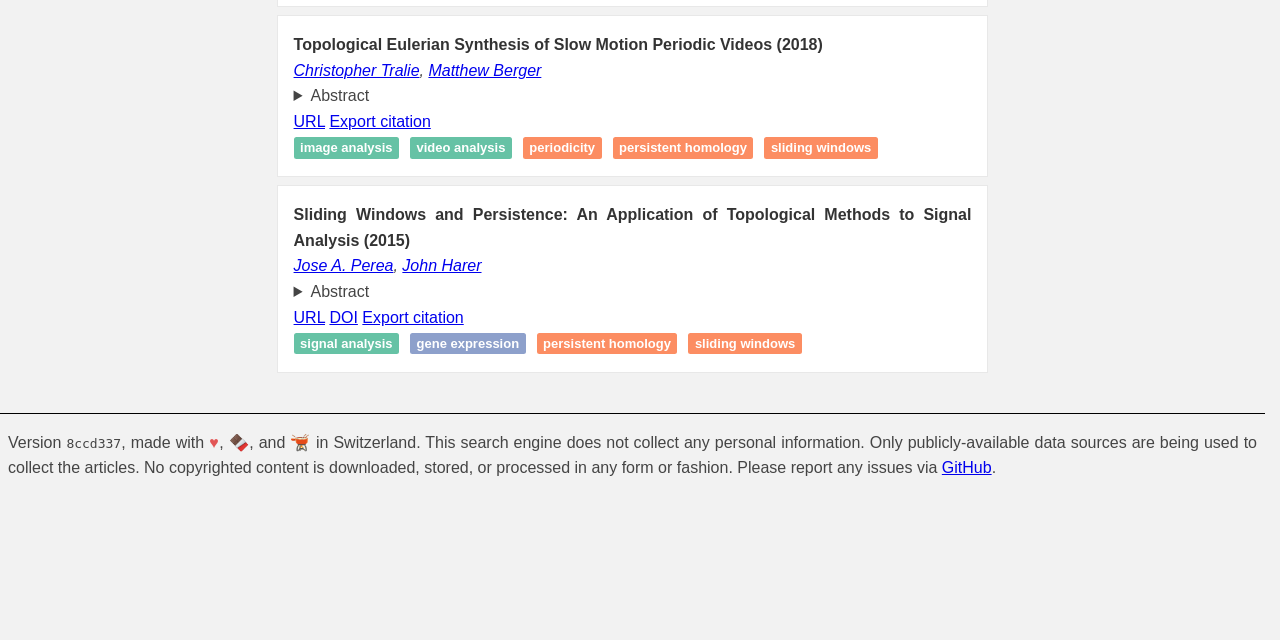Using the element description: "URL", determine the bounding box coordinates for the specified UI element. The coordinates should be four float numbers between 0 and 1, [left, top, right, bottom].

[0.229, 0.177, 0.254, 0.203]